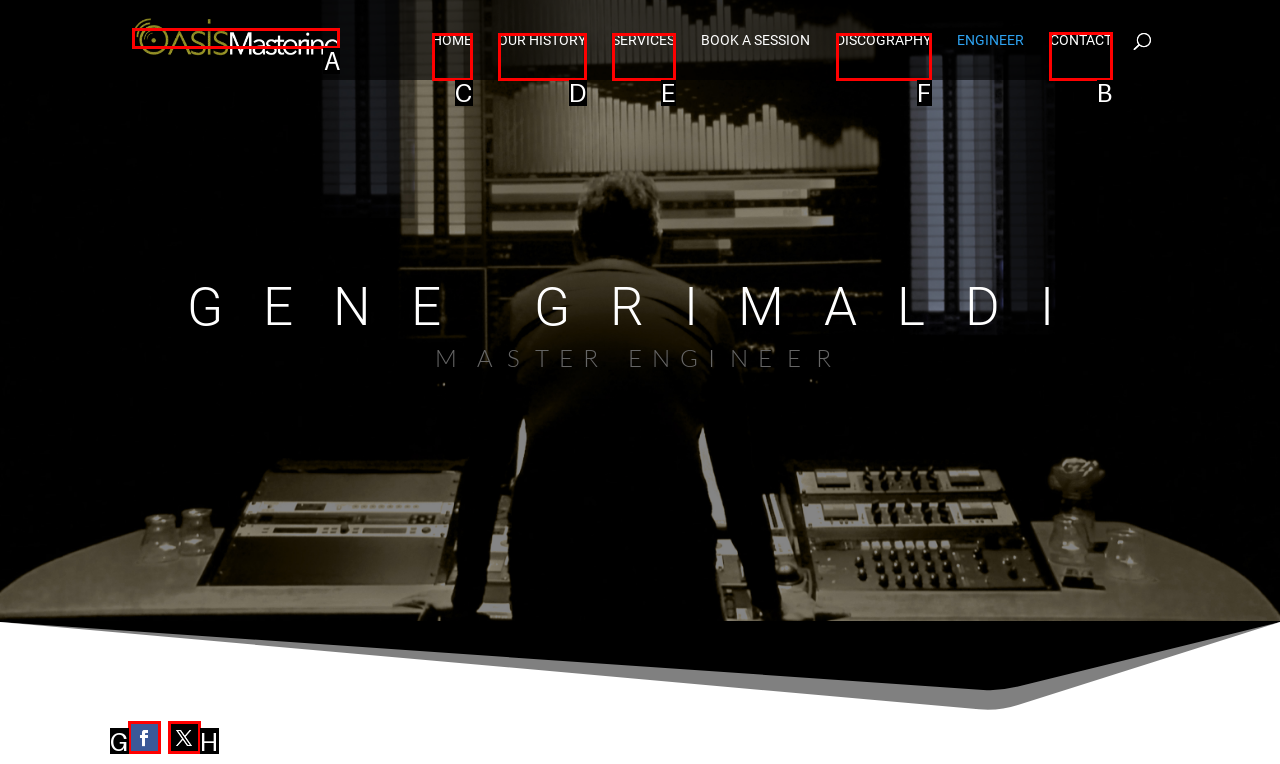Which HTML element should be clicked to complete the task: Contact Oasis Mastering? Answer with the letter of the corresponding option.

B